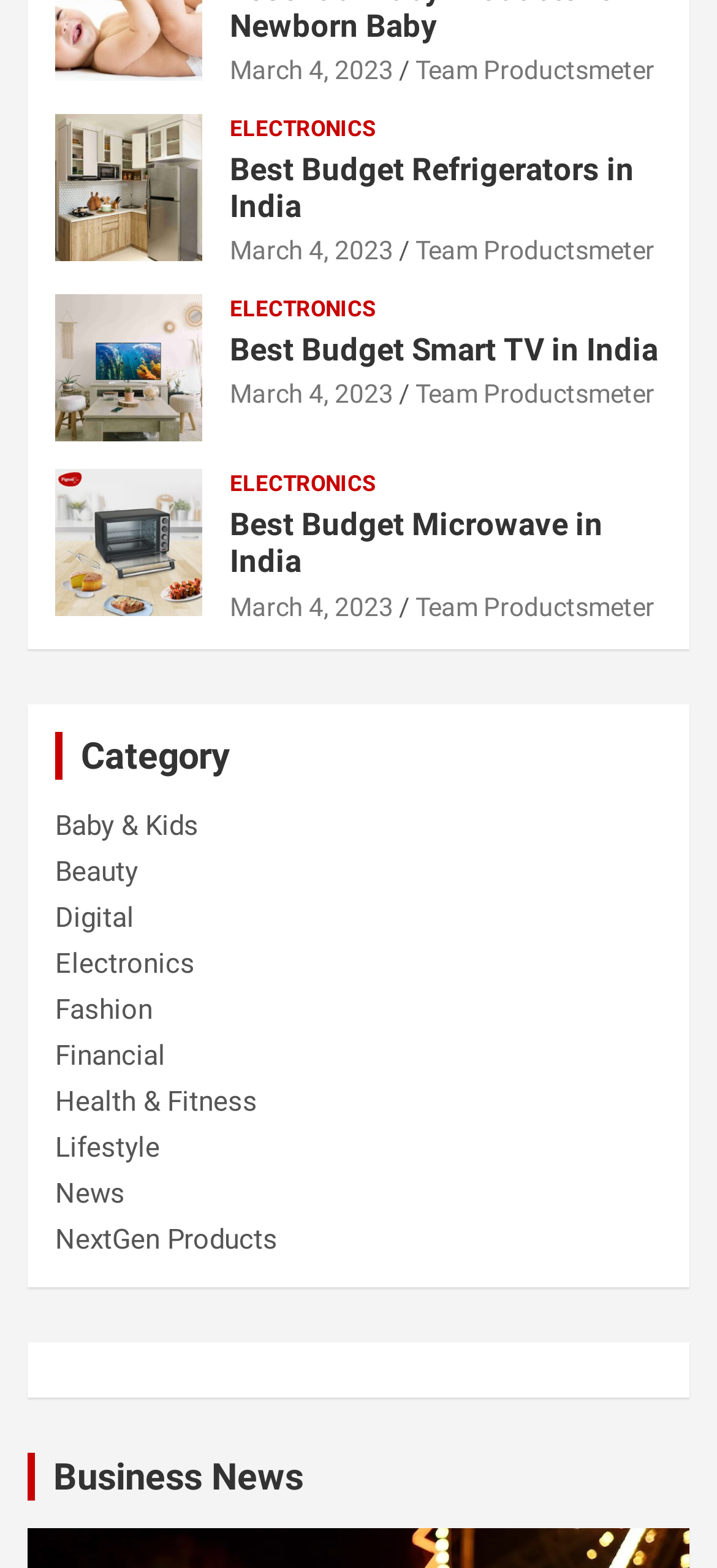Please find the bounding box for the UI component described as follows: "Team Productsmeter".

[0.579, 0.242, 0.913, 0.261]